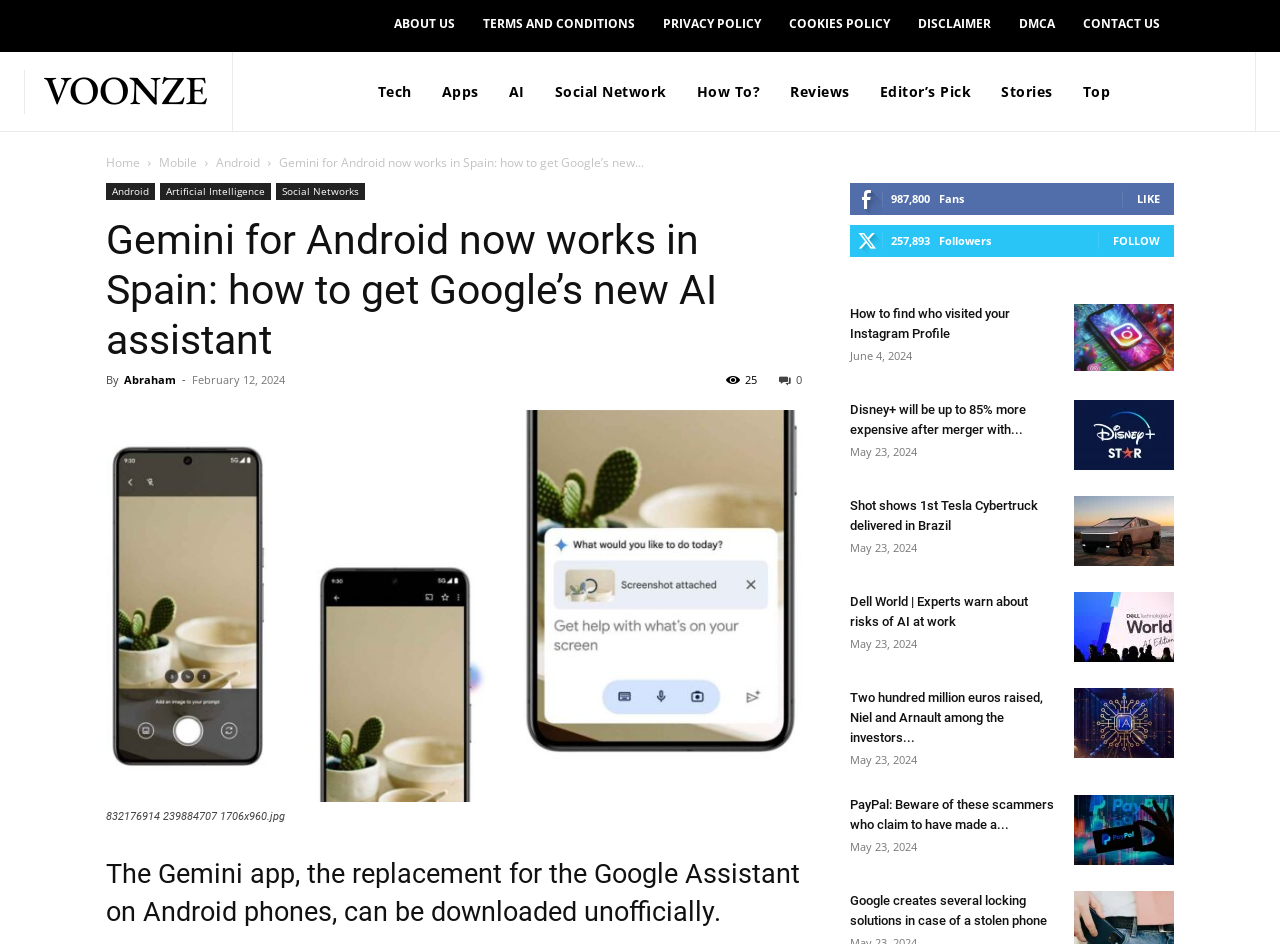Determine the bounding box coordinates of the clickable element necessary to fulfill the instruction: "Check the number of Fans". Provide the coordinates as four float numbers within the 0 to 1 range, i.e., [left, top, right, bottom].

[0.734, 0.202, 0.753, 0.218]